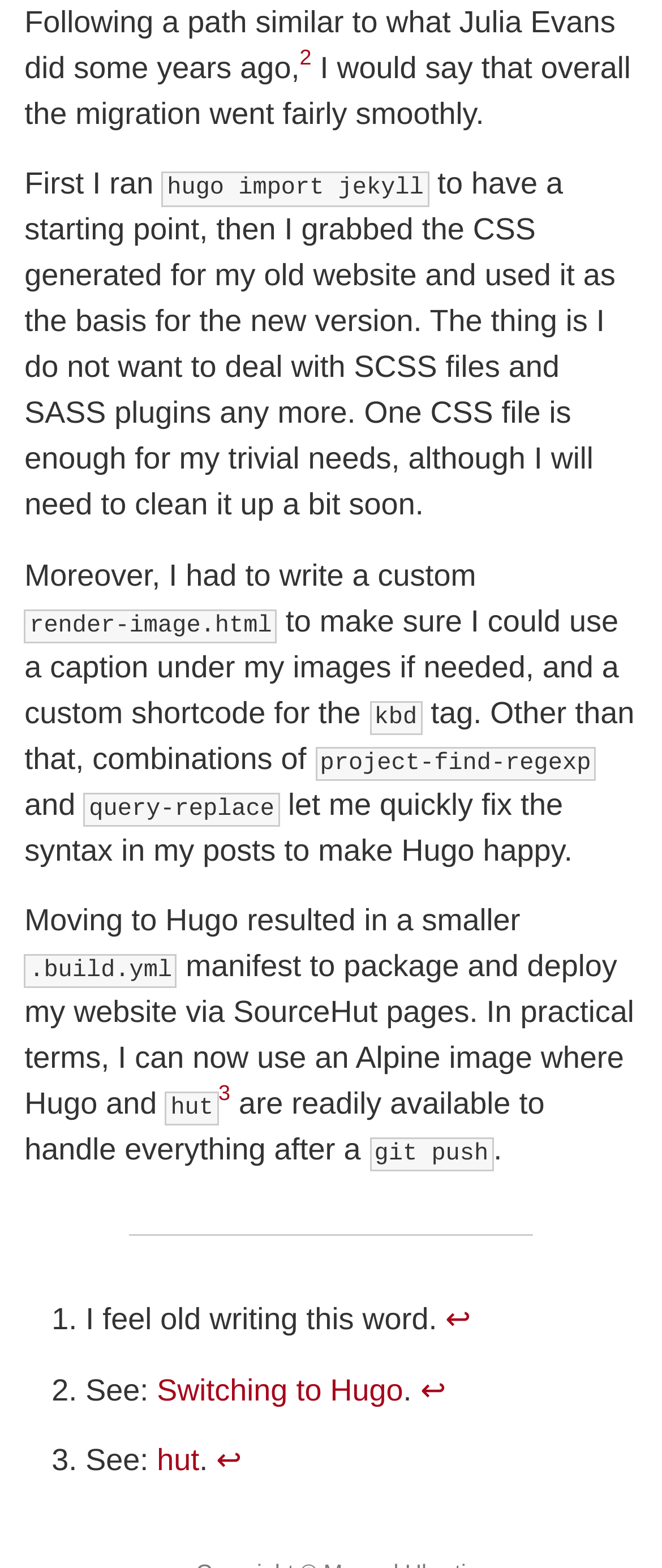What is the author's experience with migrating to Hugo?
Please provide a detailed and thorough answer to the question.

The author mentions that they followed a similar path to Julia Evans and that the migration went fairly smoothly, indicating that the author had a relatively easy time transitioning to Hugo.